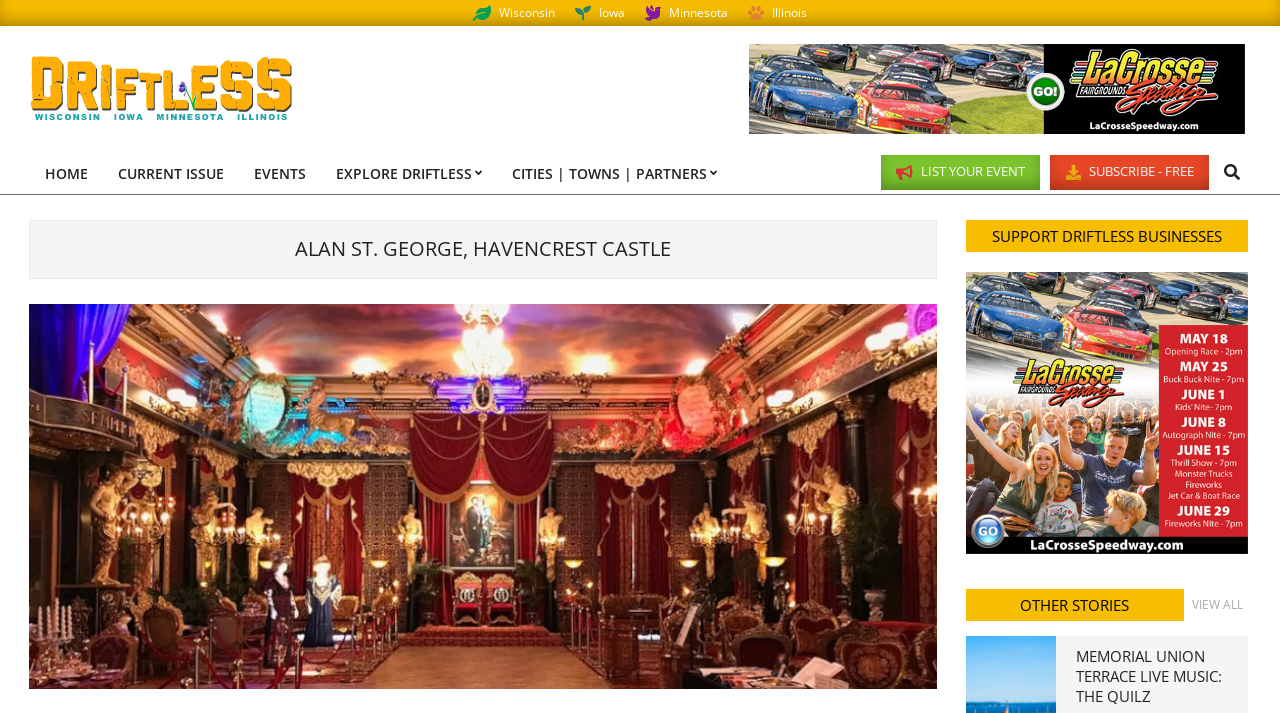Respond to the following query with just one word or a short phrase: 
What is the event listed in the 'OTHER STORIES' section?

MEMORIAL UNION TERRACE LIVE MUSIC: THE QUILZ